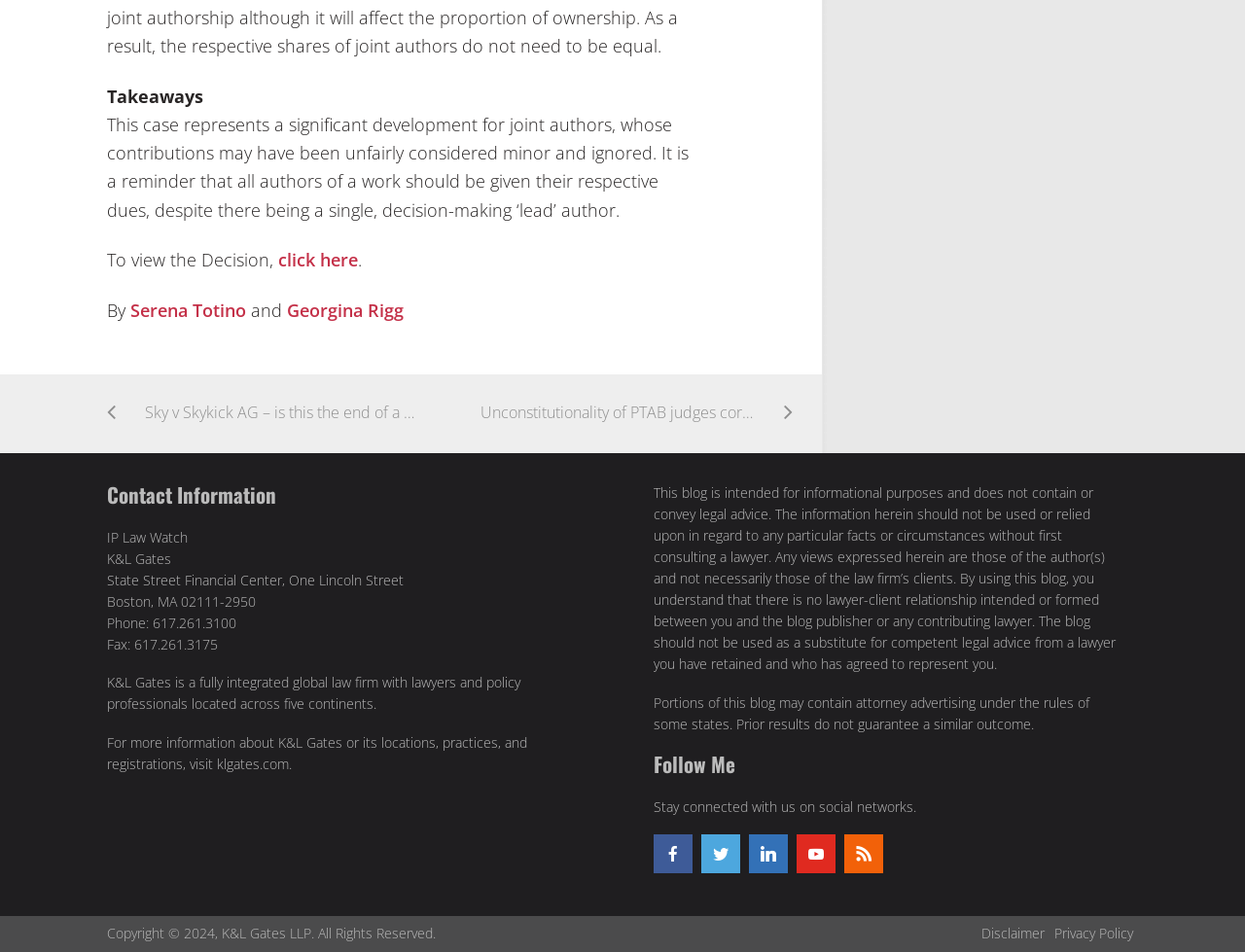Examine the image and give a thorough answer to the following question:
What is the title of the first article?

I found the title of the first article by looking at the link element with the text 'Sky v Skykick AG – is this the end of a claim for “computer software?”' which is located at the coordinates [0.086, 0.394, 0.361, 0.476].